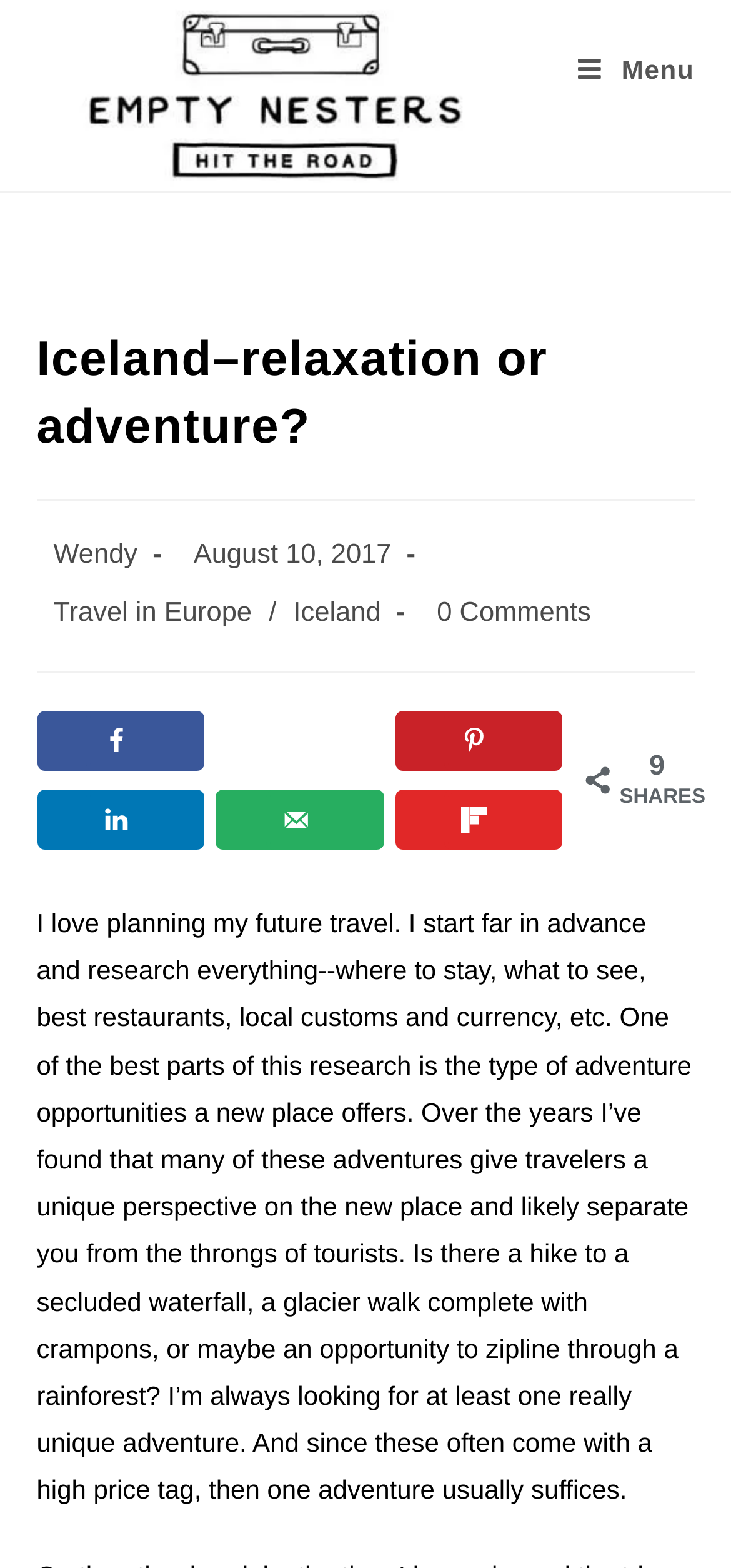Answer this question in one word or a short phrase: How many comments does the post have?

0